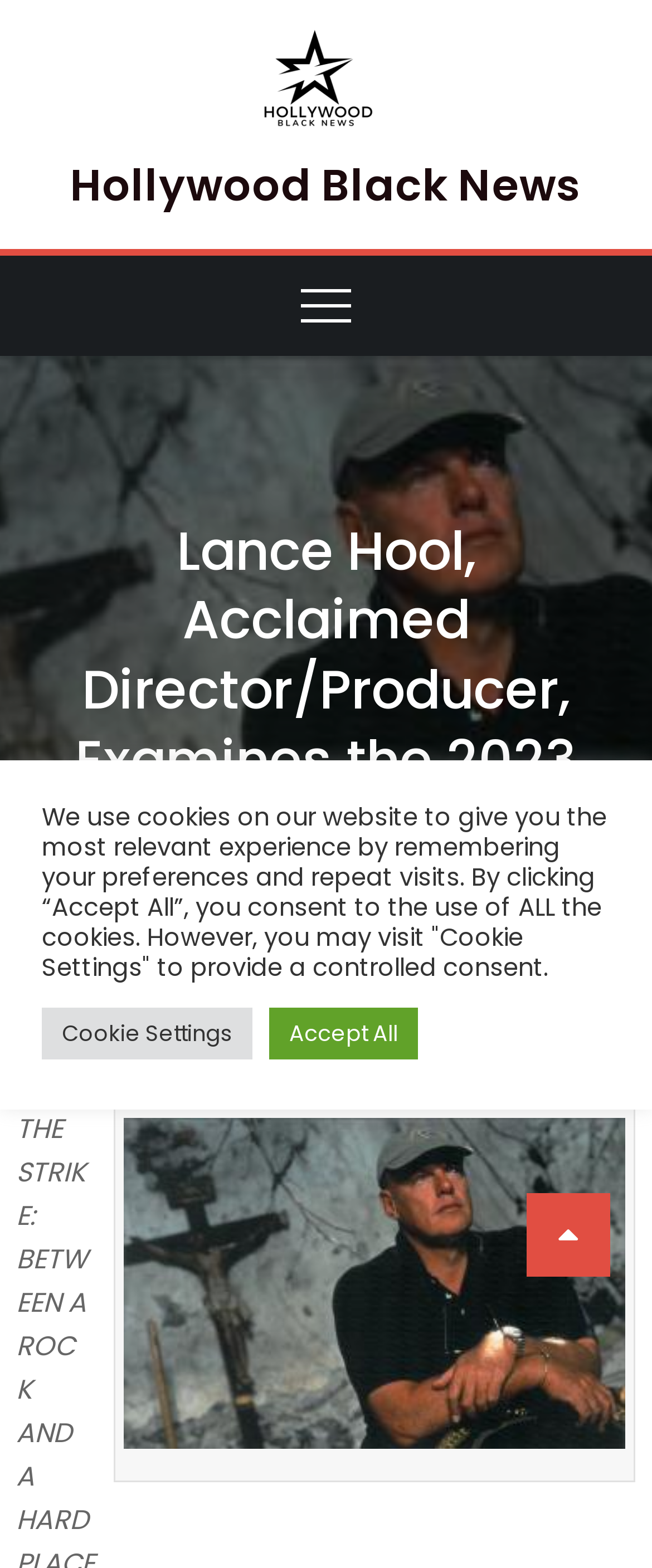Find the bounding box coordinates for the HTML element specified by: "Back to Artist List".

None